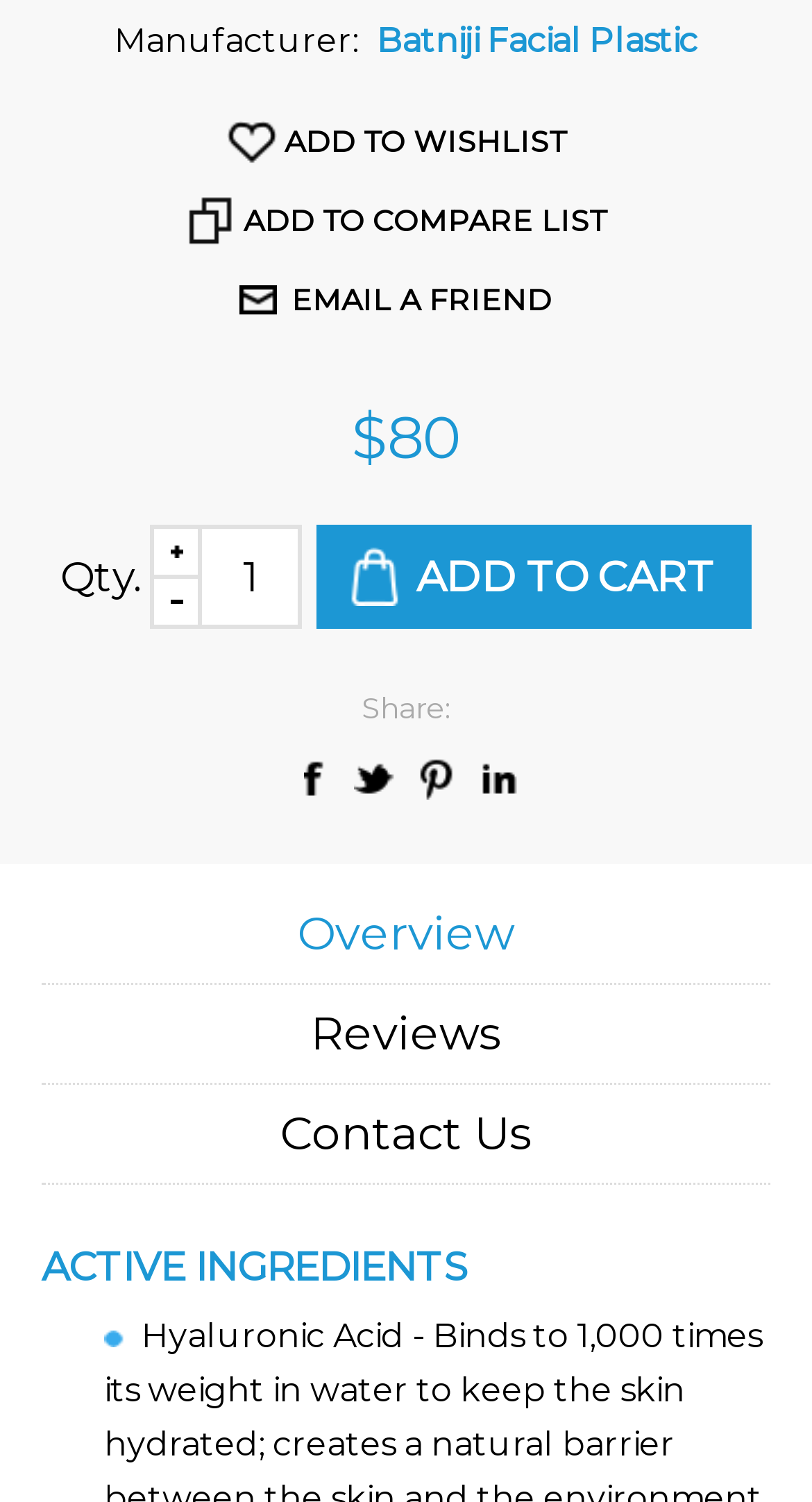Identify the bounding box coordinates of the clickable section necessary to follow the following instruction: "Select the 'Reviews' tab". The coordinates should be presented as four float numbers from 0 to 1, i.e., [left, top, right, bottom].

[0.051, 0.656, 0.949, 0.722]